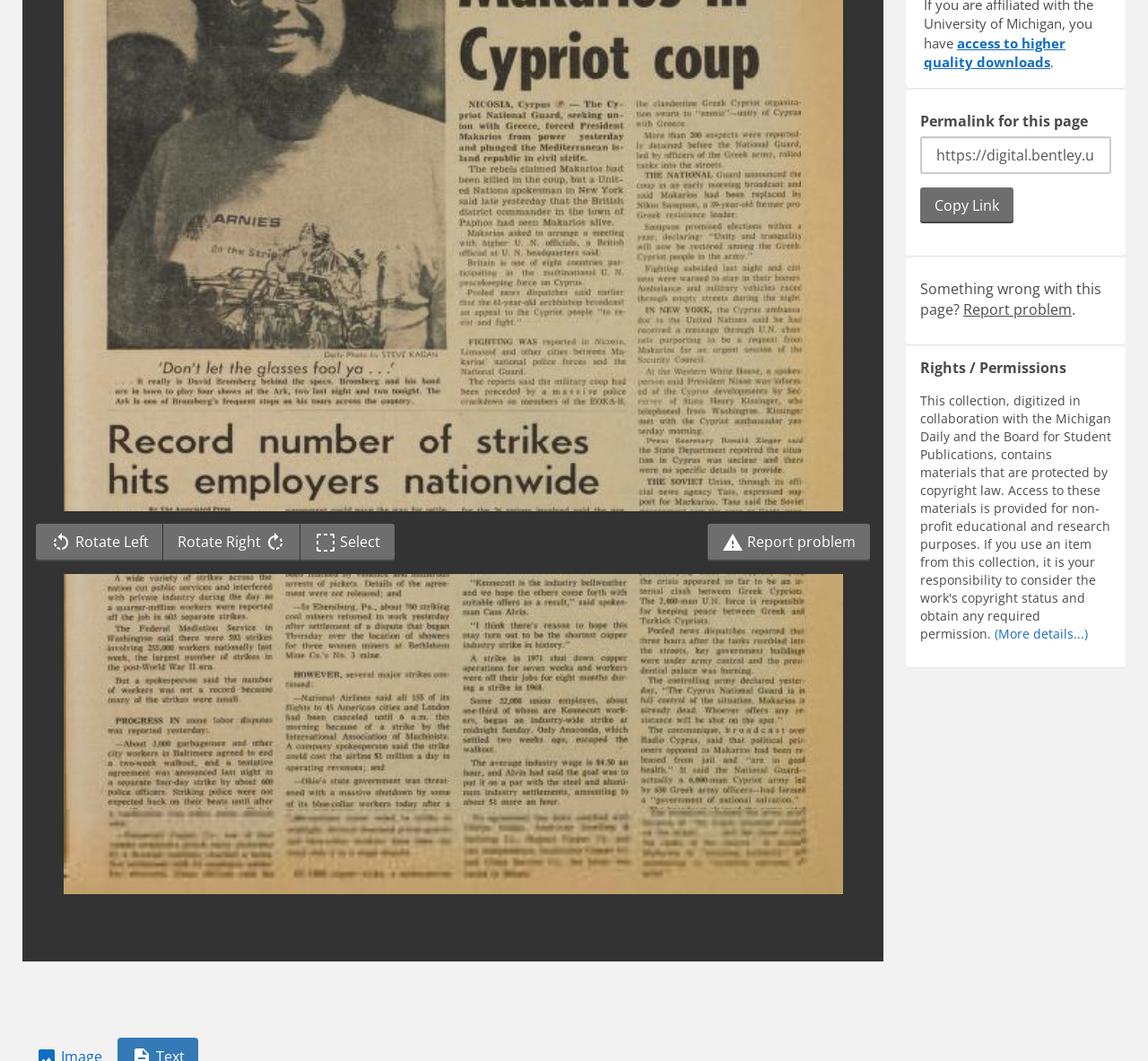Identify the bounding box for the UI element specified in this description: "Ideas". The coordinates must be four float numbers between 0 and 1, formatted as [left, top, right, bottom].

None